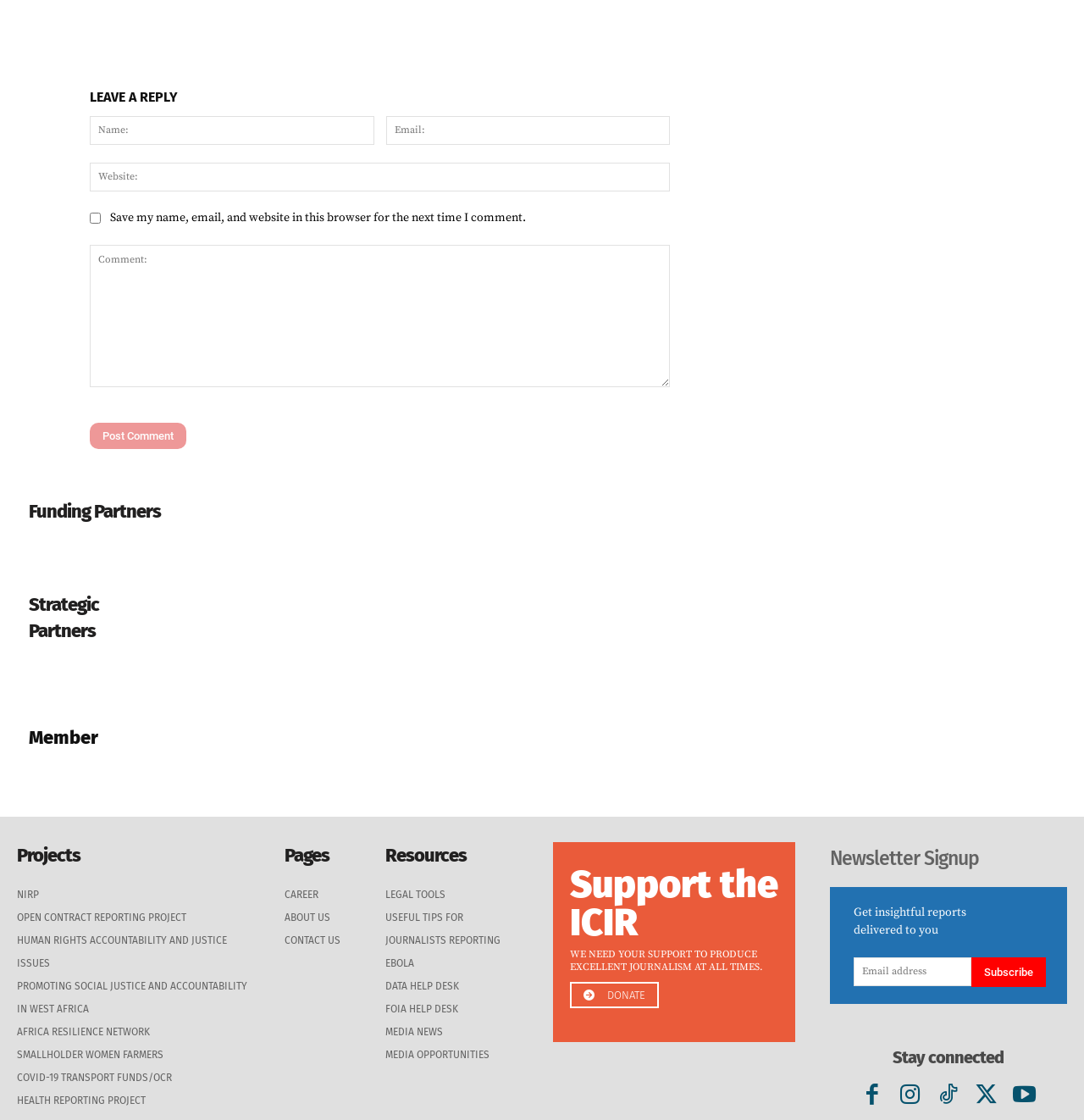What type of images are displayed in the 'Funding Partners' section? Examine the screenshot and reply using just one word or a brief phrase.

Client images